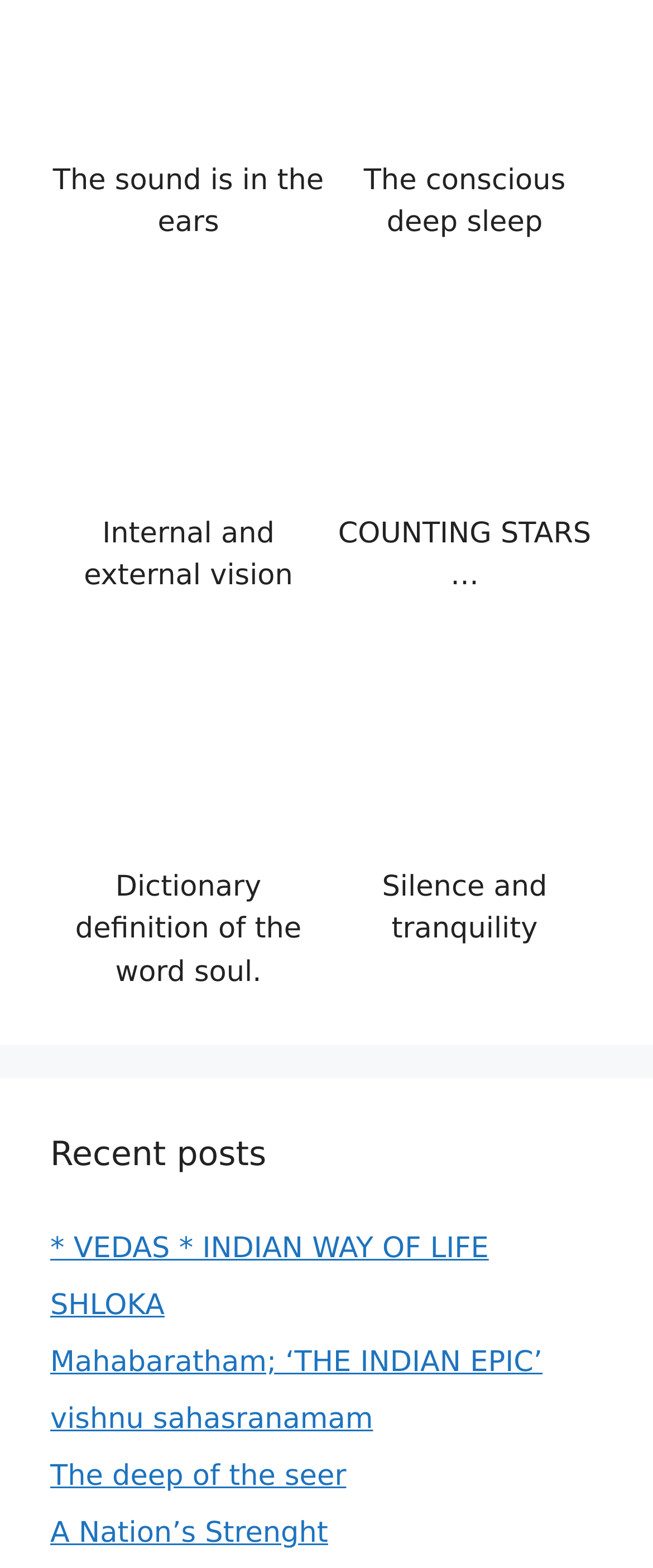Identify the bounding box coordinates of the element to click to follow this instruction: 'Click the link 'The sound is in the ears''. Ensure the coordinates are four float values between 0 and 1, provided as [left, top, right, bottom].

[0.096, 0.072, 0.481, 0.093]